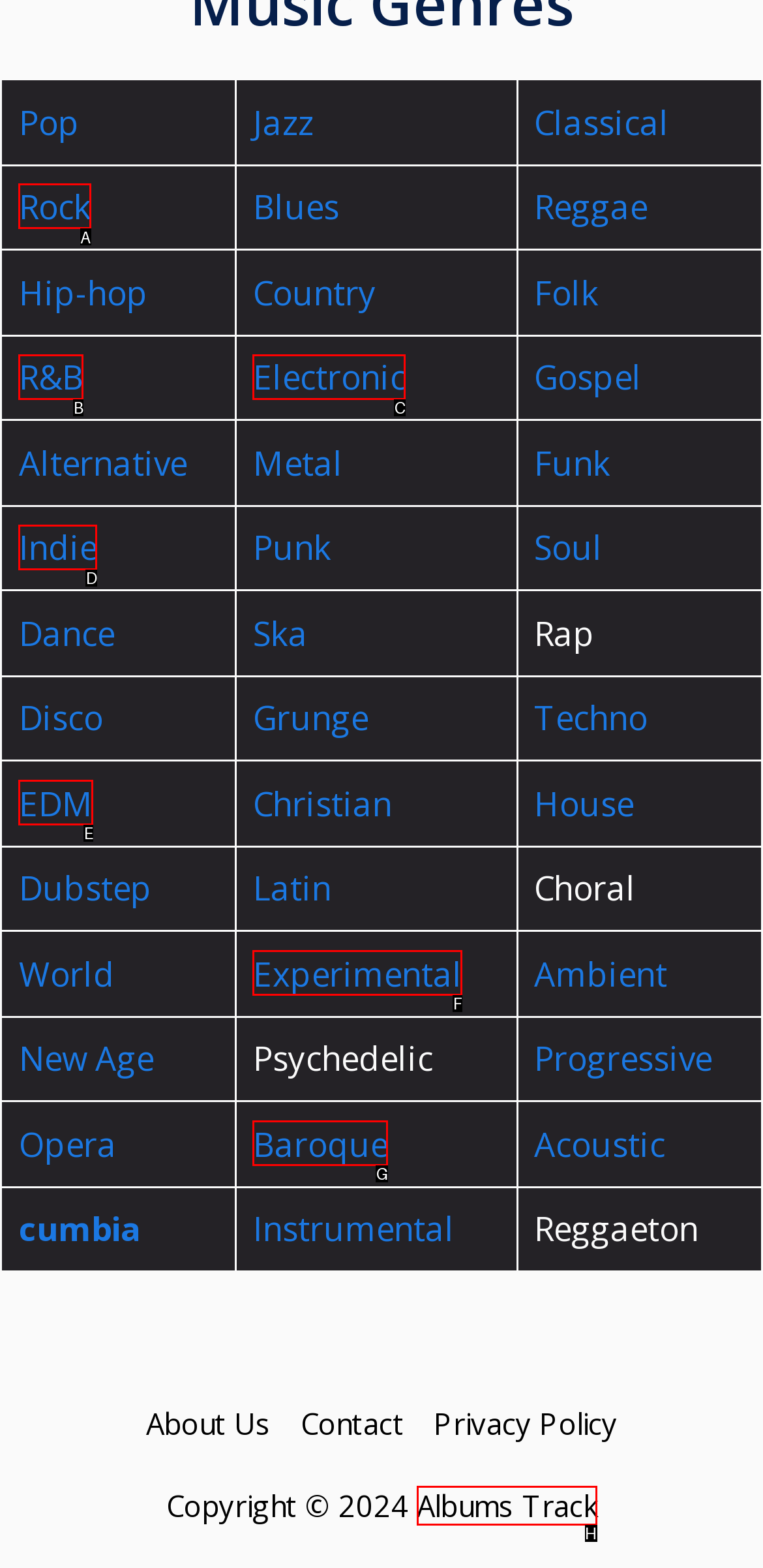Indicate which red-bounded element should be clicked to perform the task: Explore Rock Answer with the letter of the correct option.

A